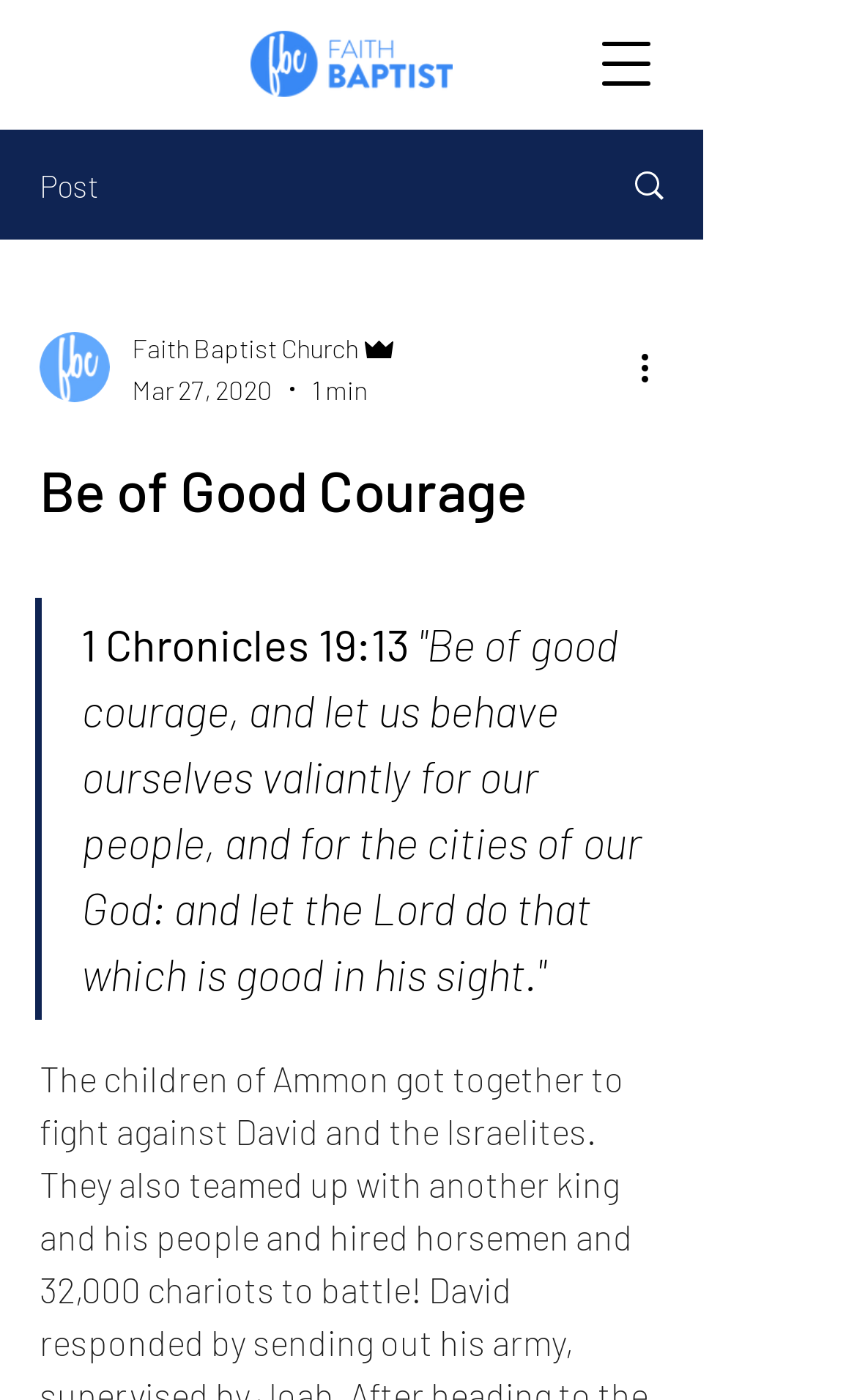Give a concise answer using only one word or phrase for this question:
What is the Bible verse mentioned in the post?

1 Chronicles 19:13